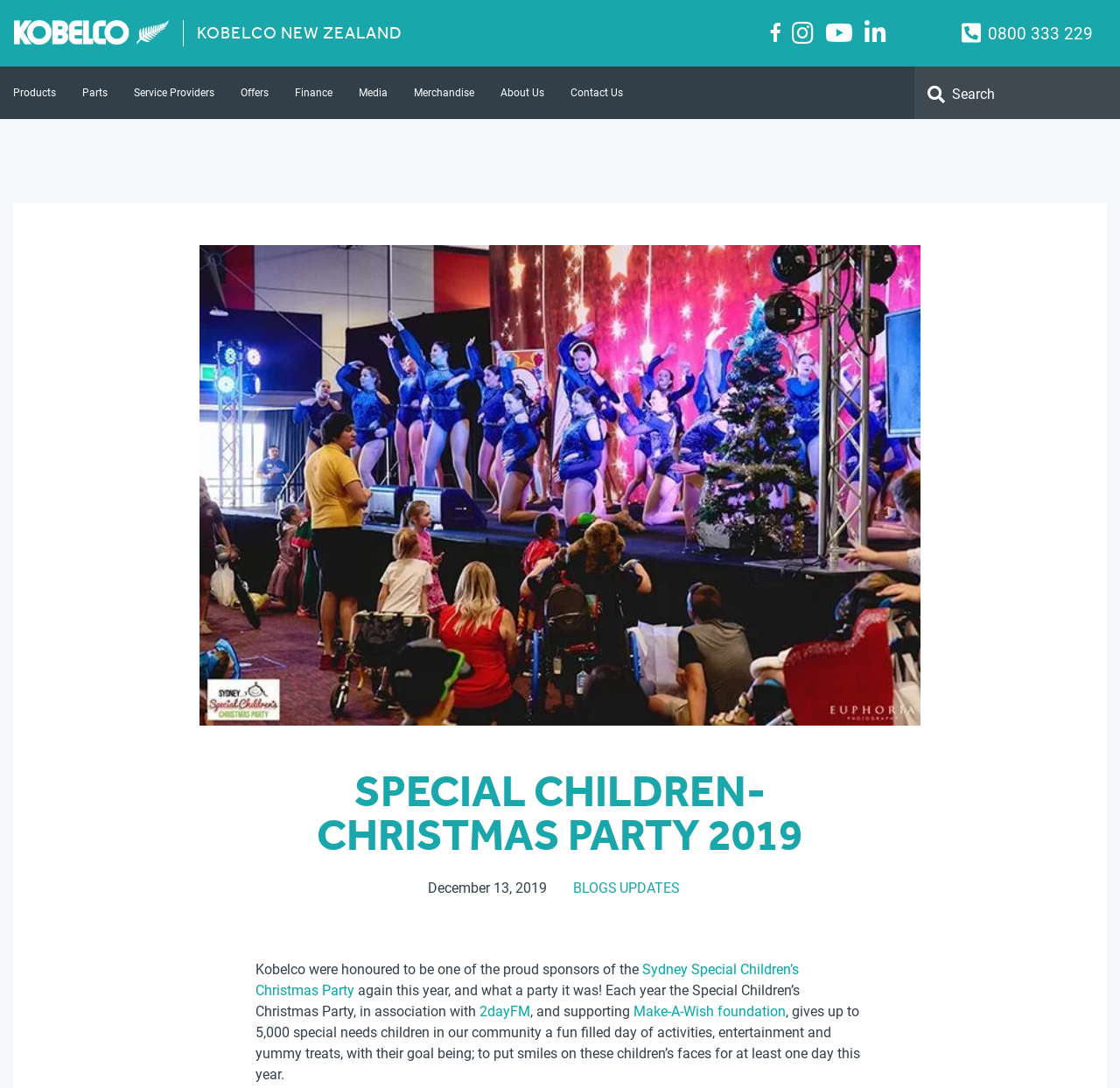Please provide a detailed answer to the question below by examining the image:
What is the name of the event sponsored by Kobelco?

From the webpage, we can see that Kobelco is a sponsor of an event, and the event is described as 'Special Children's Christmas Party' in the text 'Kobelco were honoured to be one of the proud sponsors of the Sydney Special Children’s Christmas Party'.